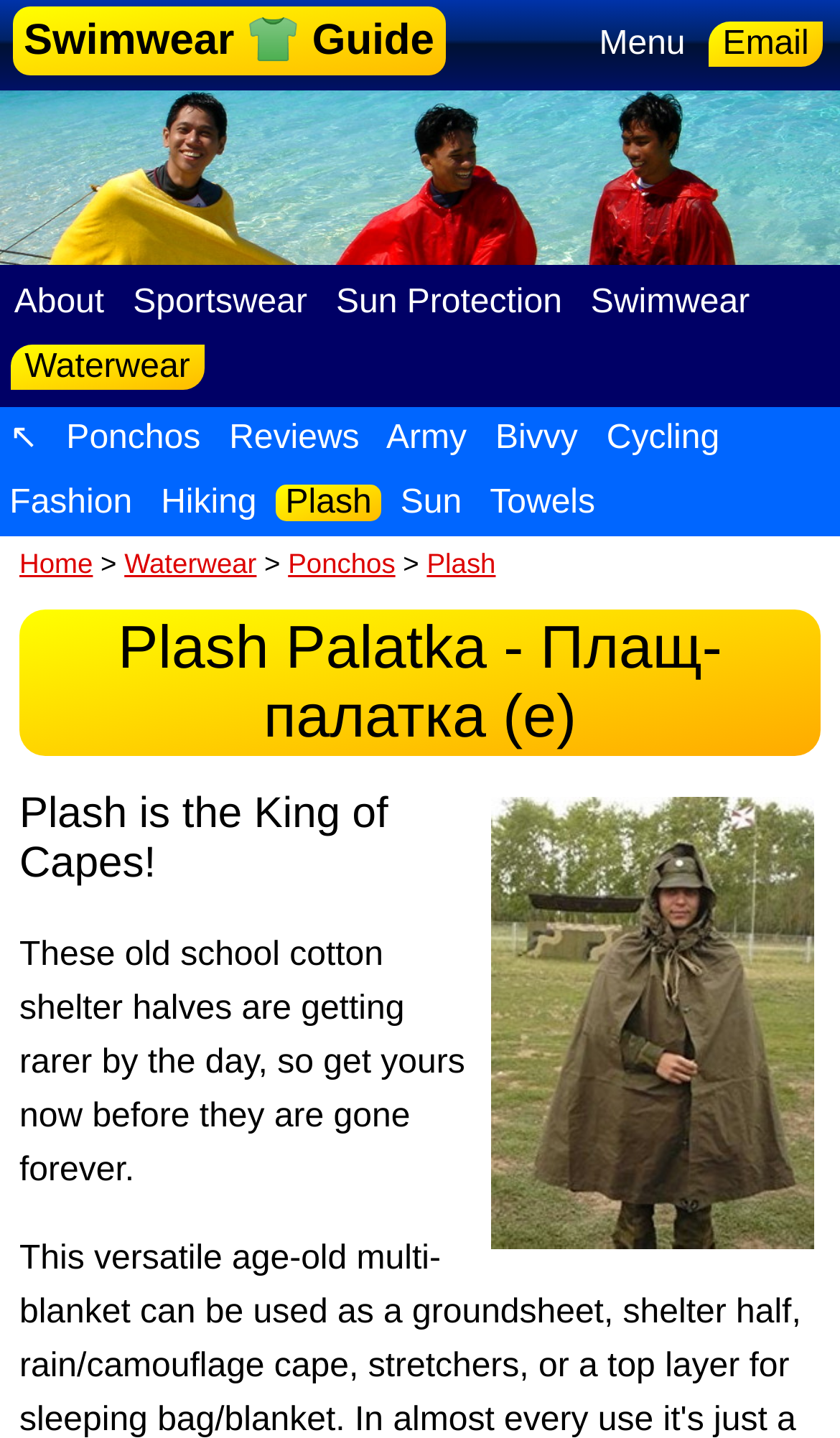Please determine the bounding box of the UI element that matches this description: Sun Protection. The coordinates should be given as (top-left x, top-left y, bottom-right x, bottom-right y), with all values between 0 and 1.

[0.389, 0.198, 0.68, 0.224]